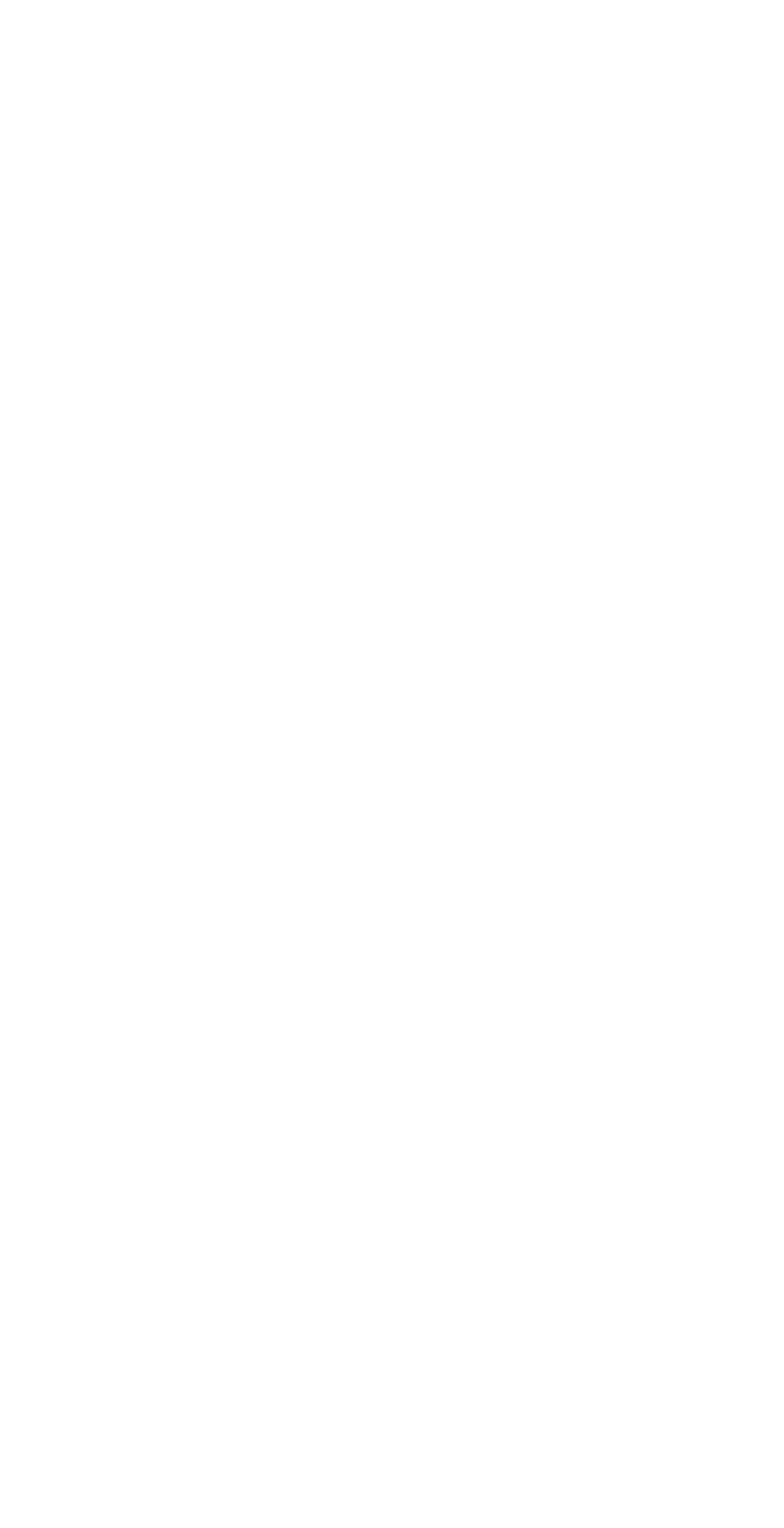Find the bounding box coordinates of the clickable area required to complete the following action: "View school rules".

[0.038, 0.314, 0.285, 0.335]